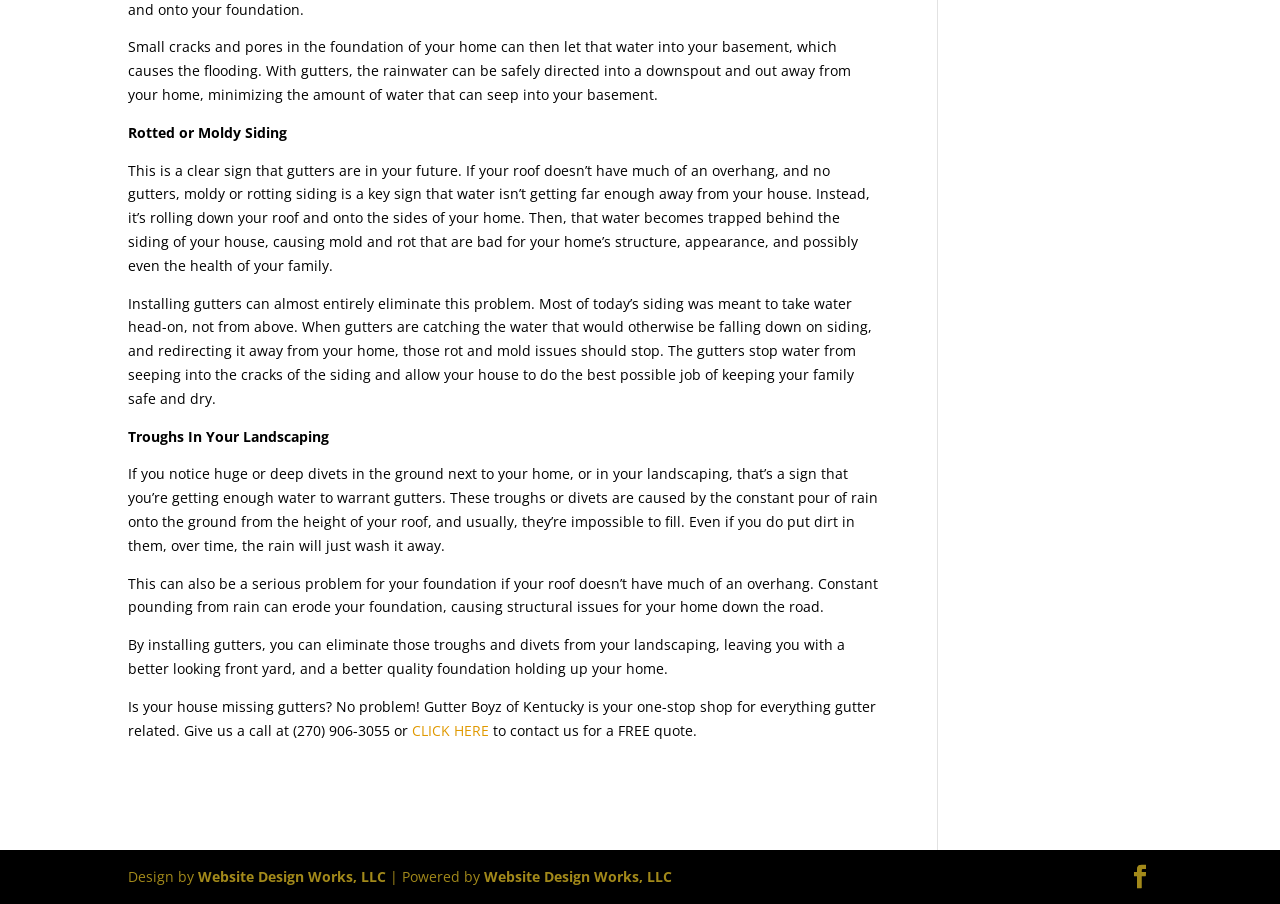Answer the question in one word or a short phrase:
Who can provide gutter-related services?

Gutter Boyz of Kentucky